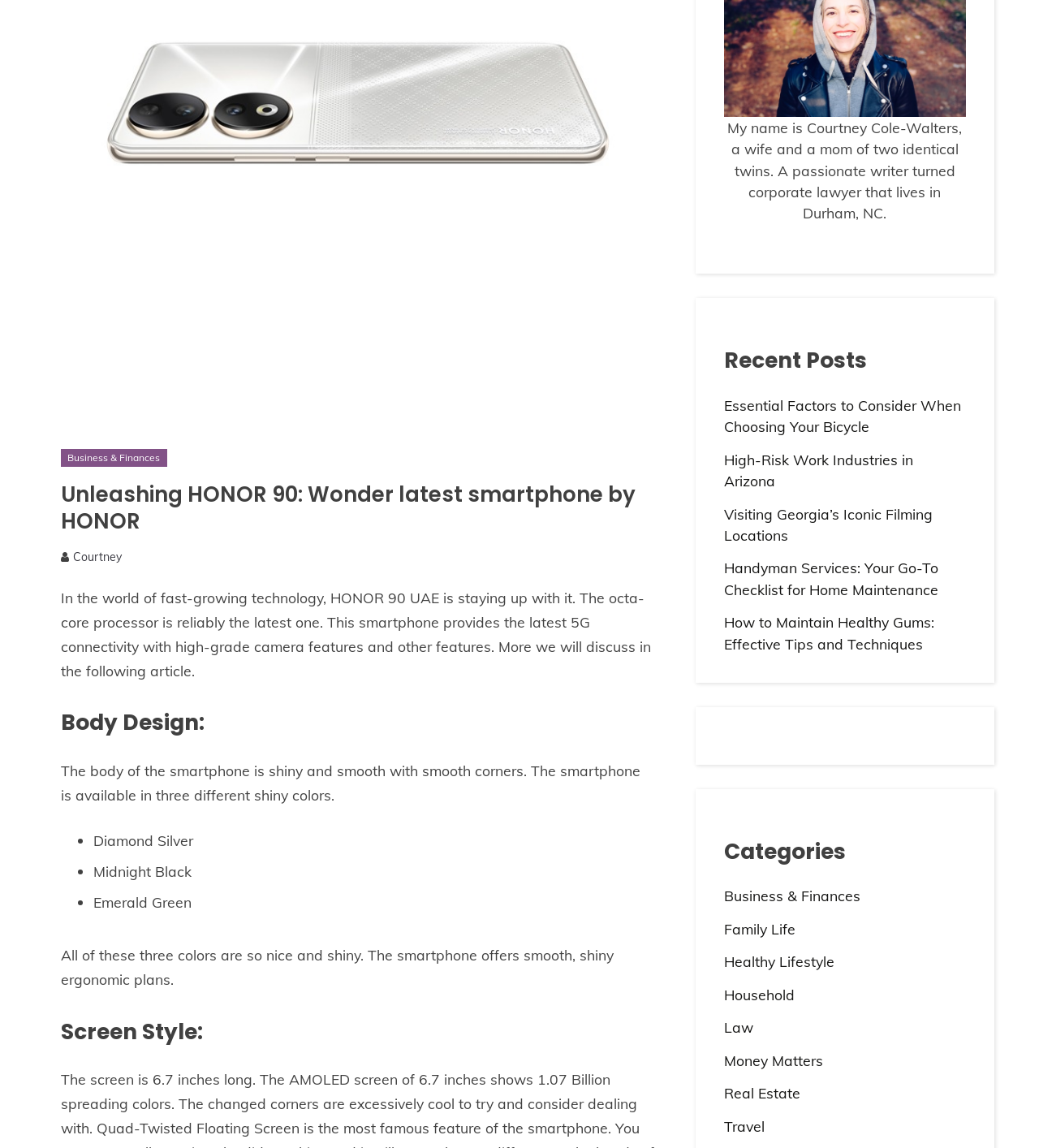Provide the bounding box coordinates for the UI element that is described as: "parent_node: Skip to content".

[0.941, 0.402, 0.977, 0.431]